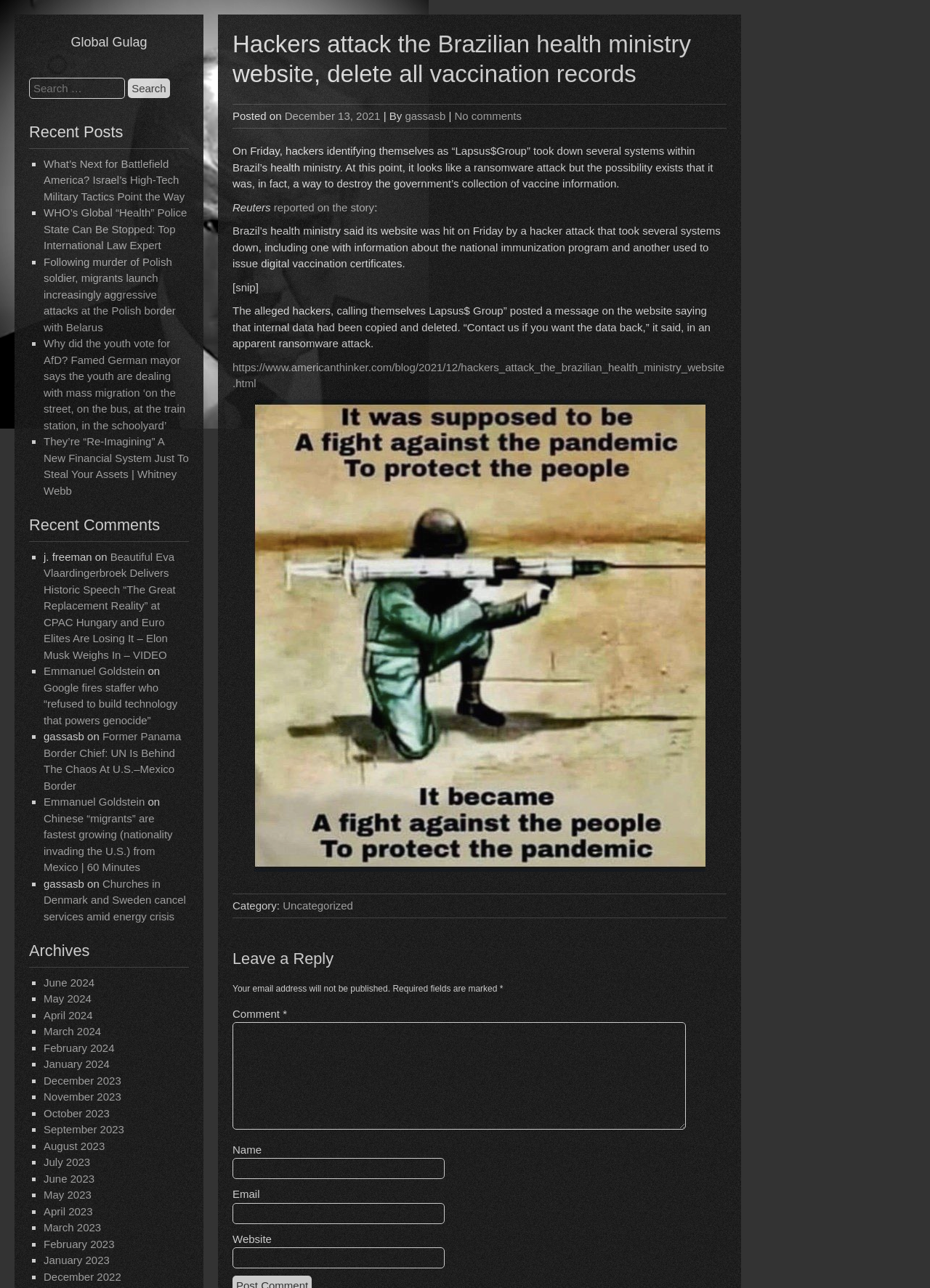Determine the coordinates of the bounding box for the clickable area needed to execute this instruction: "Read the post from December 13, 2021".

[0.306, 0.085, 0.409, 0.094]